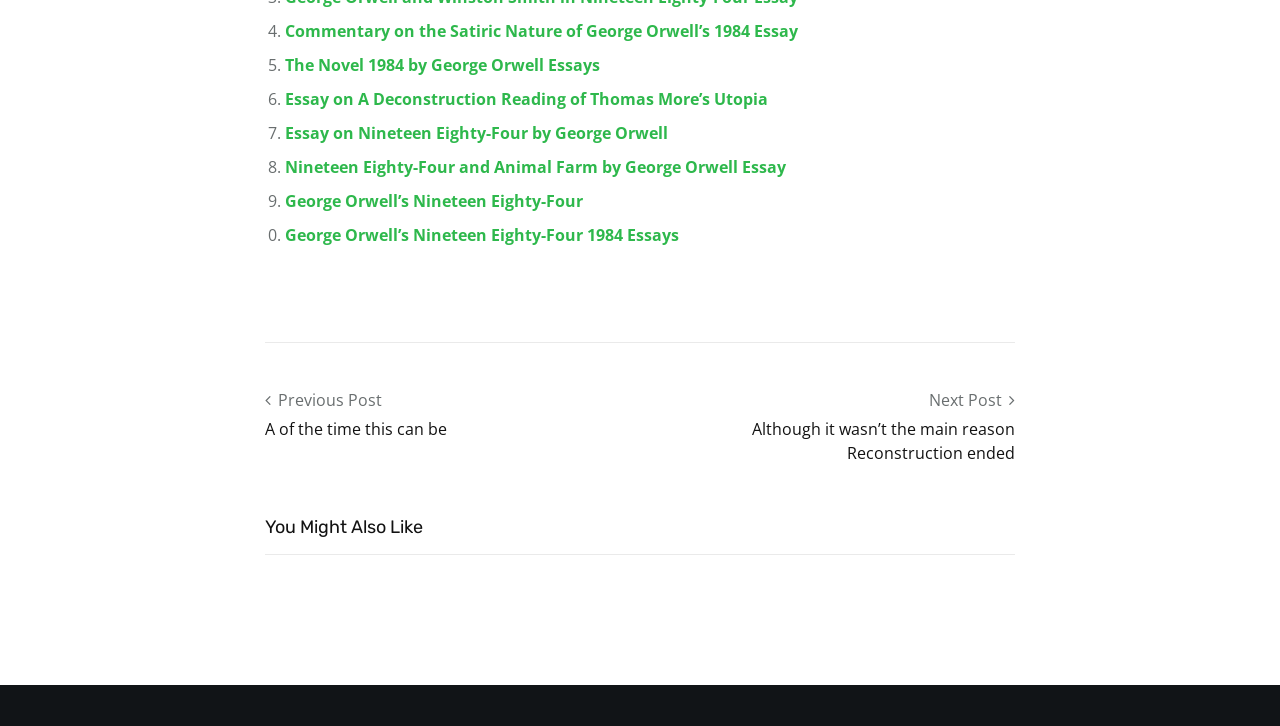What is the text of the previous post link?
Answer with a single word or phrase by referring to the visual content.

A of the time this can be